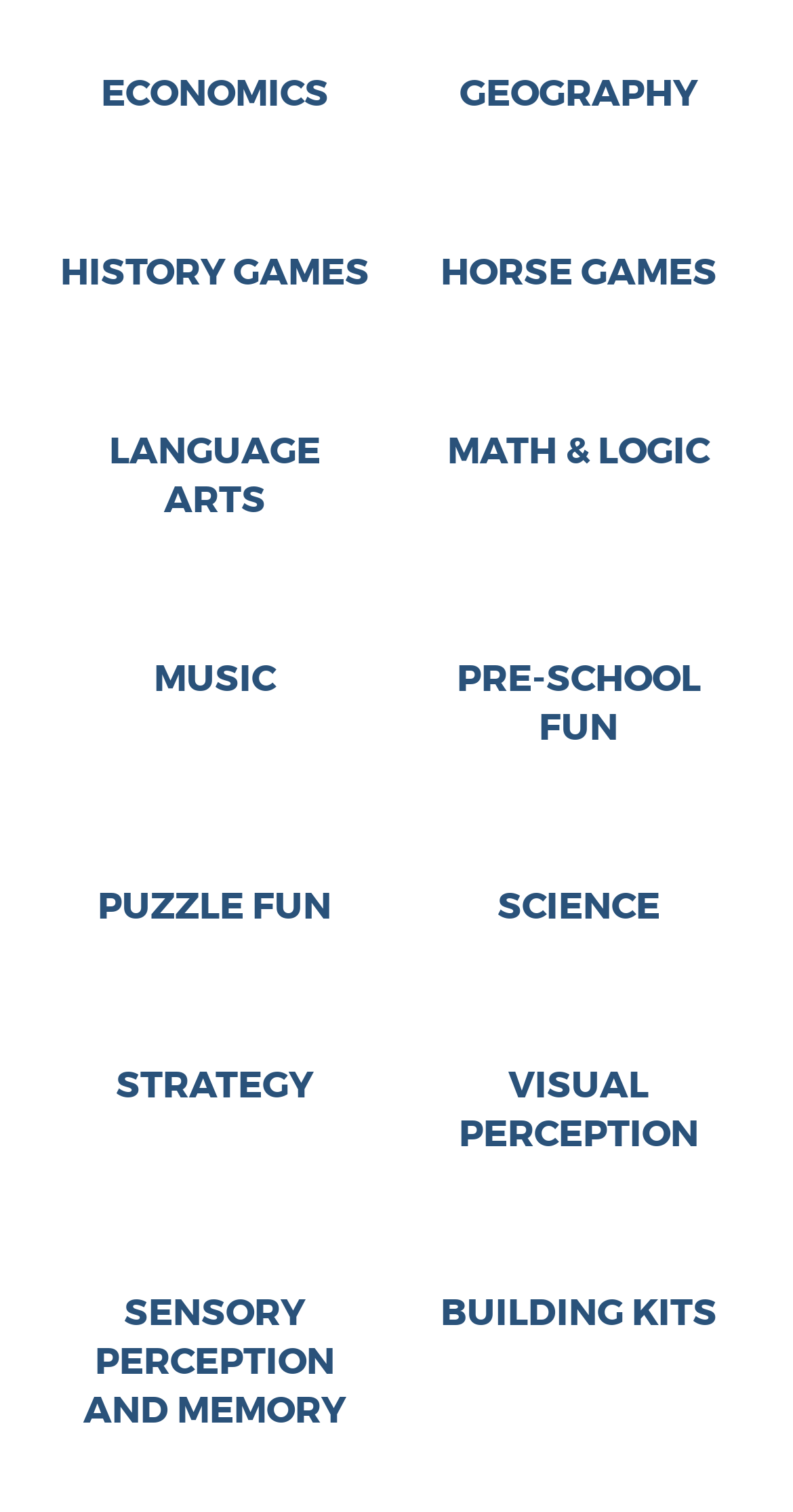Are there any categories related to arts?
Please provide a single word or phrase as your answer based on the screenshot.

Yes